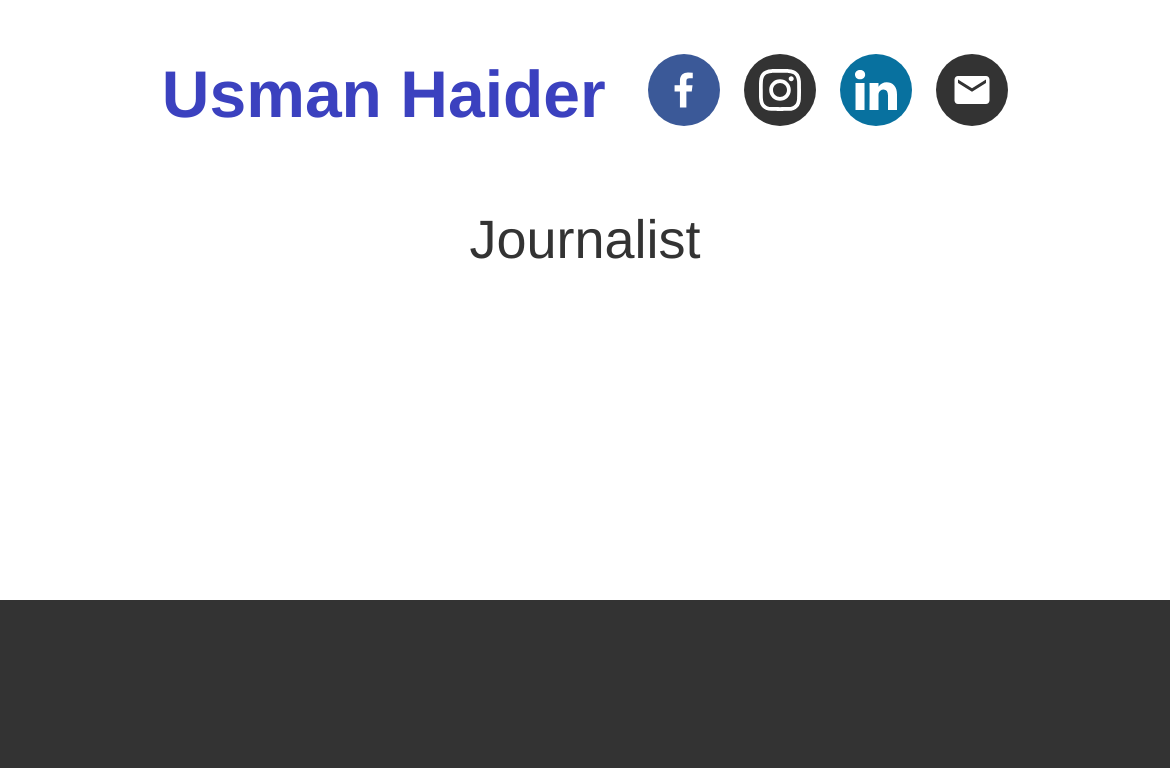Look at the image and give a detailed response to the following question: What is the section title below the social media links?

Below the social media links, there is a static text 'RELATED POSTS', which is likely a section title.